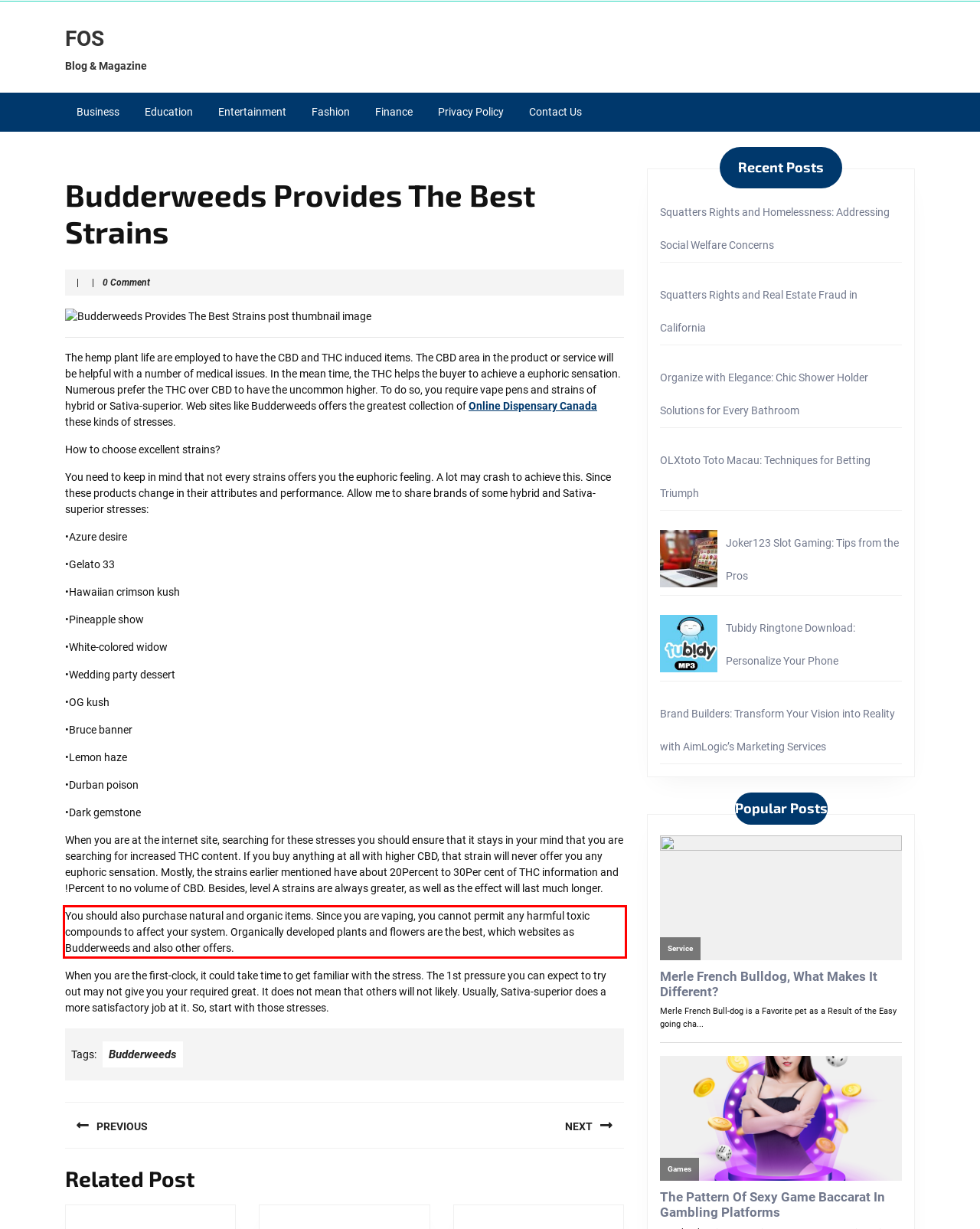Review the screenshot of the webpage and recognize the text inside the red rectangle bounding box. Provide the extracted text content.

You should also purchase natural and organic items. Since you are vaping, you cannot permit any harmful toxic compounds to affect your system. Organically developed plants and flowers are the best, which websites as Budderweeds and also other offers.